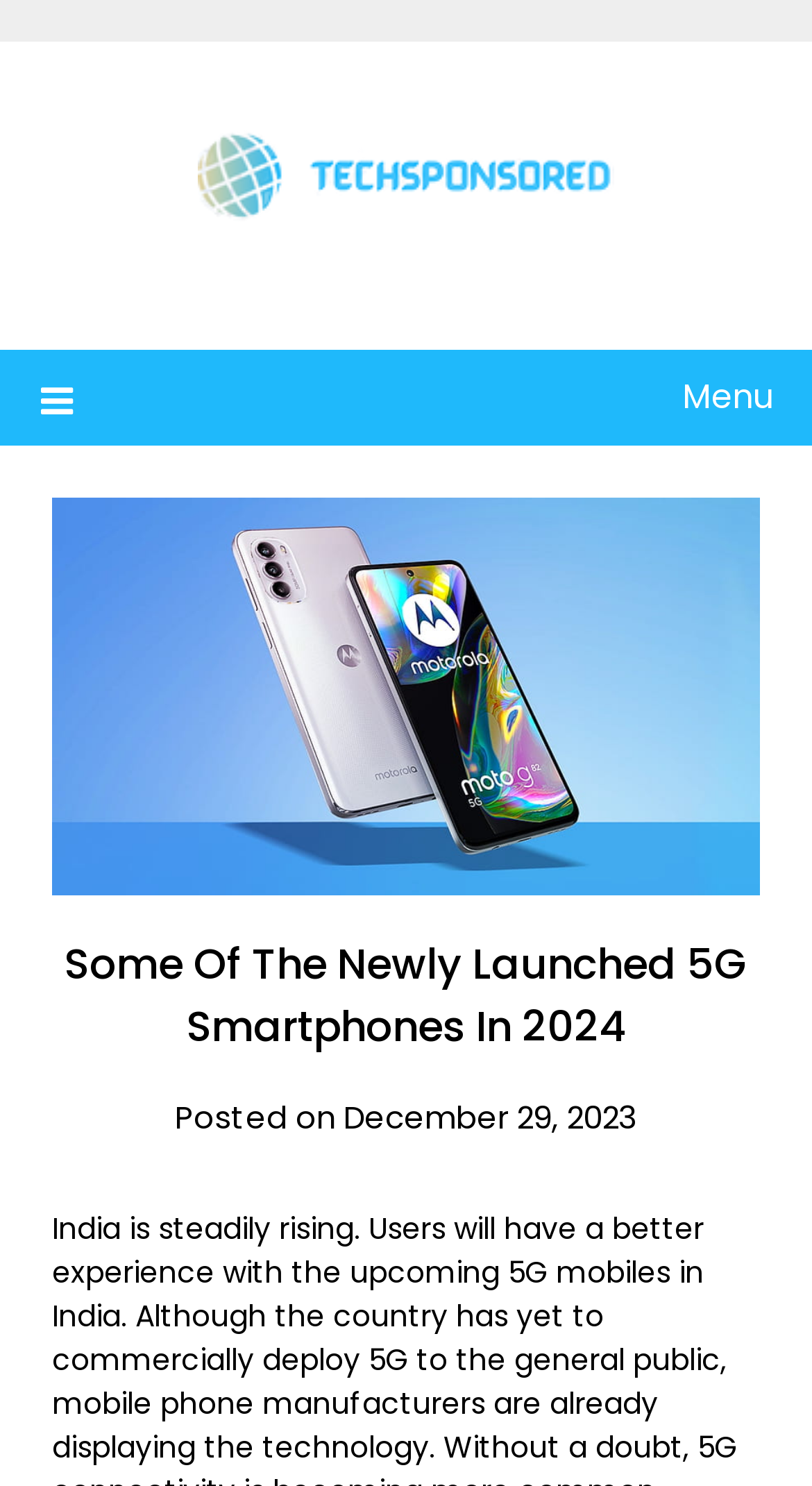Provide the bounding box coordinates for the UI element described in this sentence: "Menu". The coordinates should be four float values between 0 and 1, i.e., [left, top, right, bottom].

[0.05, 0.235, 0.95, 0.3]